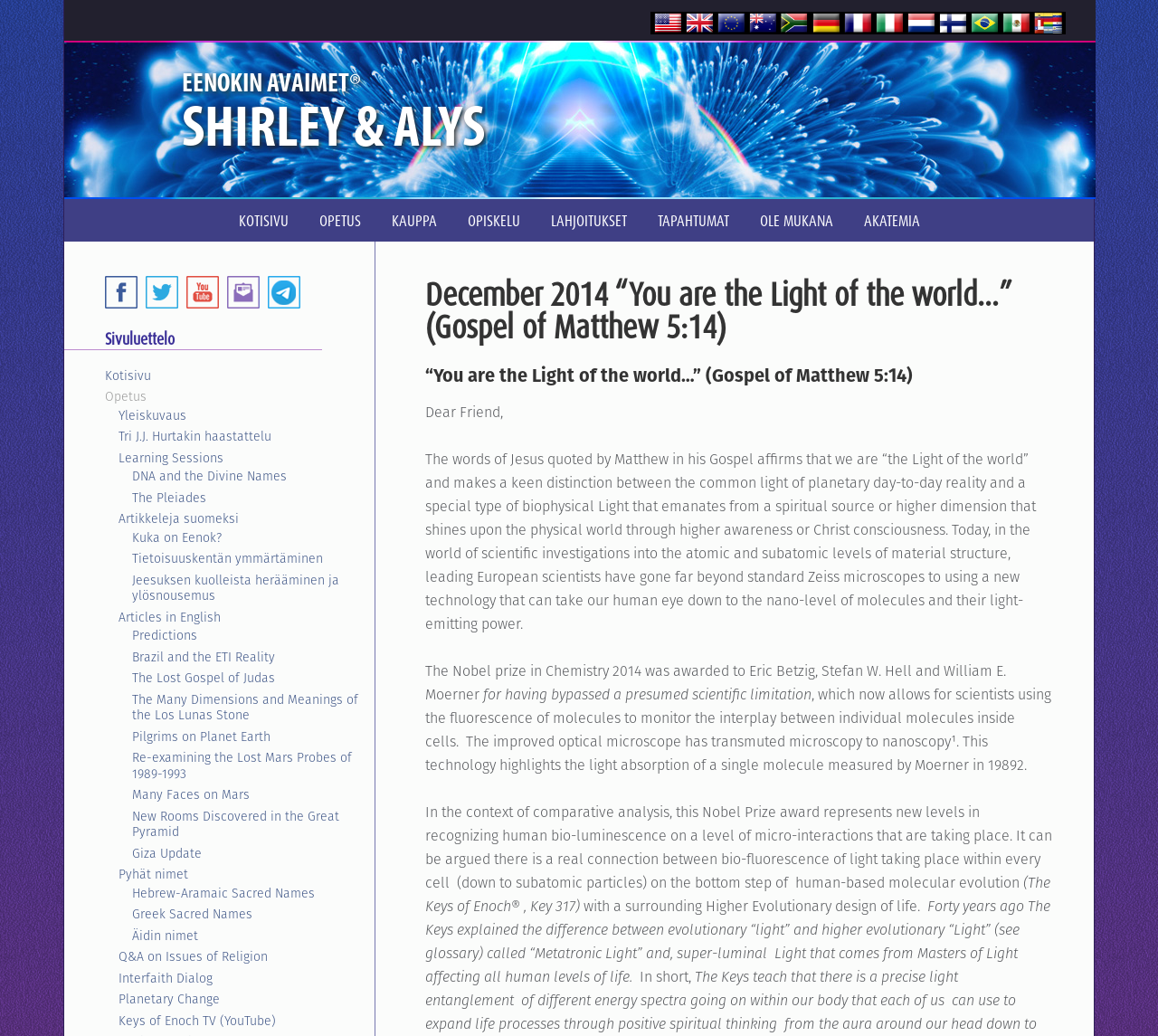Please identify the bounding box coordinates of the element on the webpage that should be clicked to follow this instruction: "Read the 'December 2014 “You are the Light of the world…” (Gospel of Matthew 5:14)' article". The bounding box coordinates should be given as four float numbers between 0 and 1, formatted as [left, top, right, bottom].

[0.367, 0.268, 0.909, 0.331]